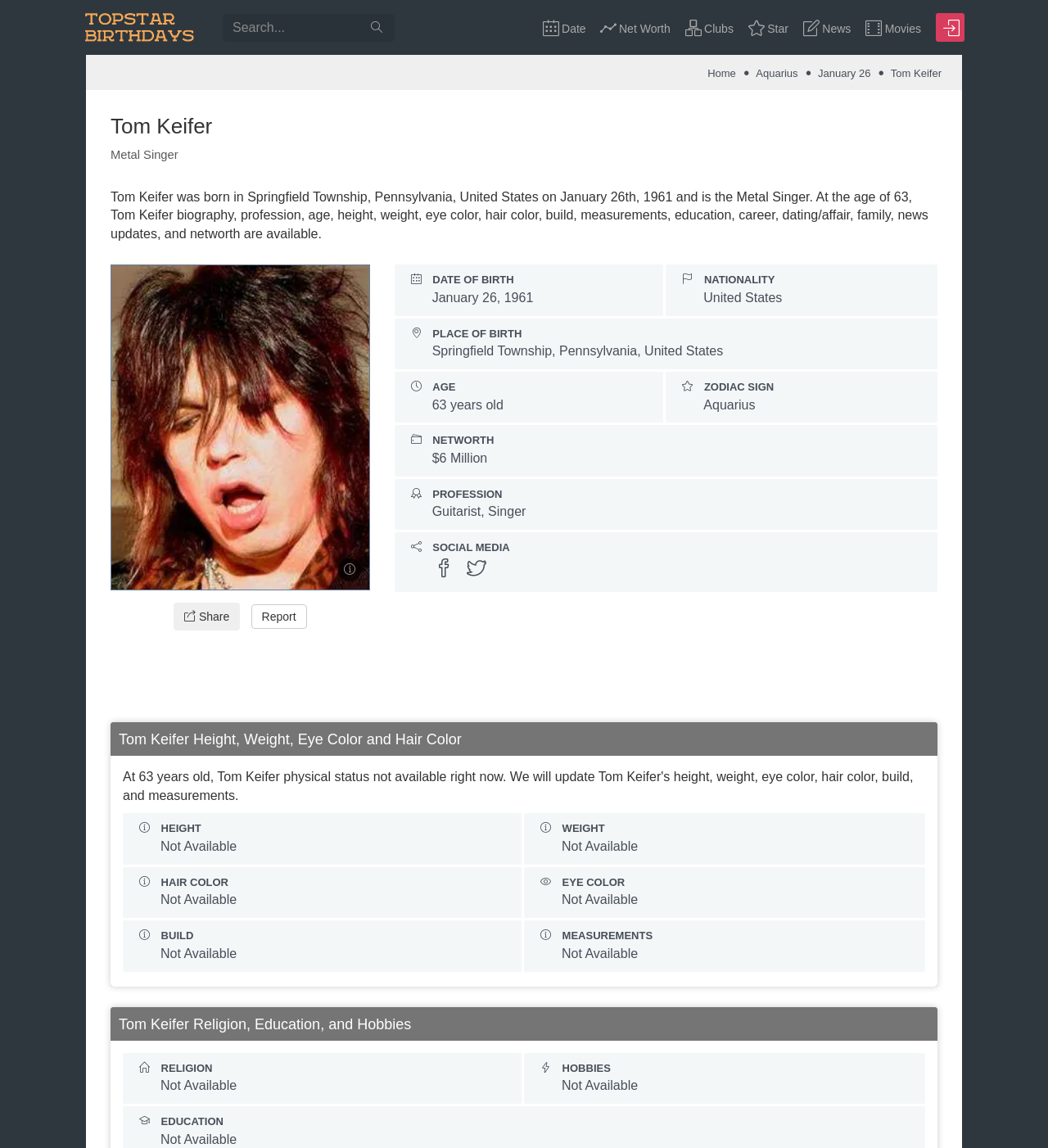Please give a one-word or short phrase response to the following question: 
Where was Tom Keifer born?

Springfield Township, Pennsylvania, United States